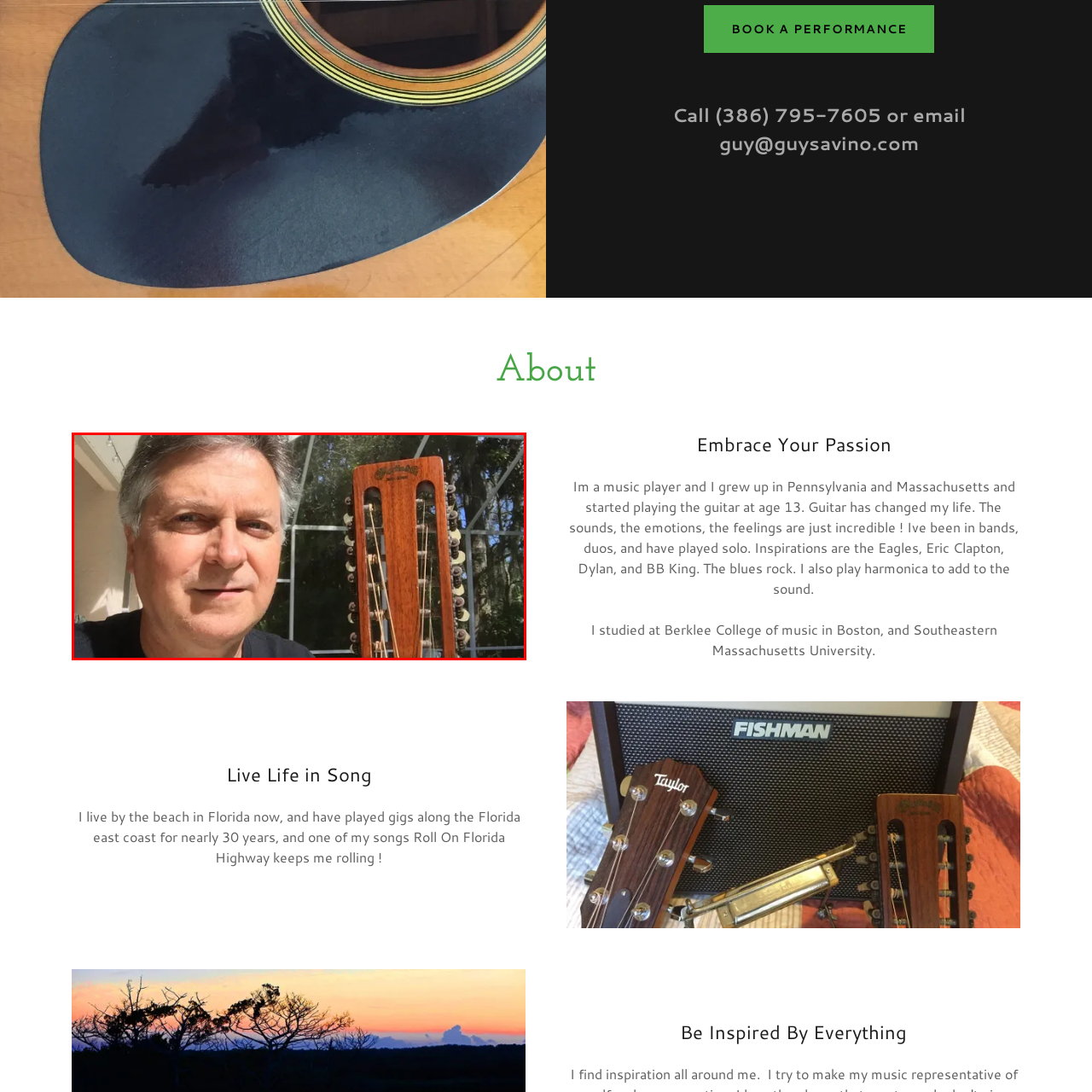Is the background of the image indoors?
Look closely at the image inside the red bounding box and answer the question with as much detail as possible.

The caption describes the background as a 'bright and inviting outdoor setting, likely a patio or porch, bathed in natural sunlight', which implies that the background is outdoors.